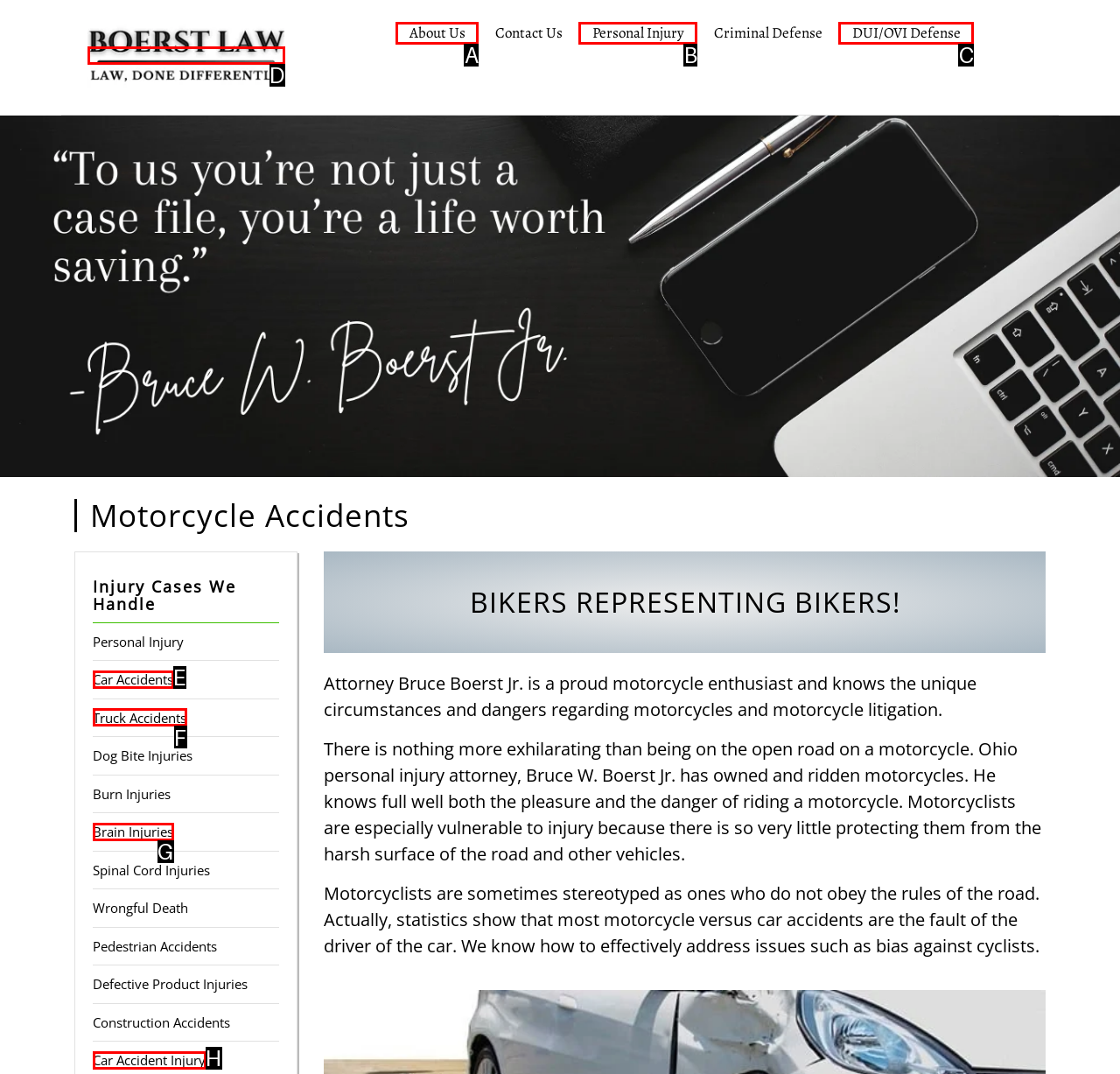Point out which HTML element you should click to fulfill the task: Explore car accident injuries.
Provide the option's letter from the given choices.

E